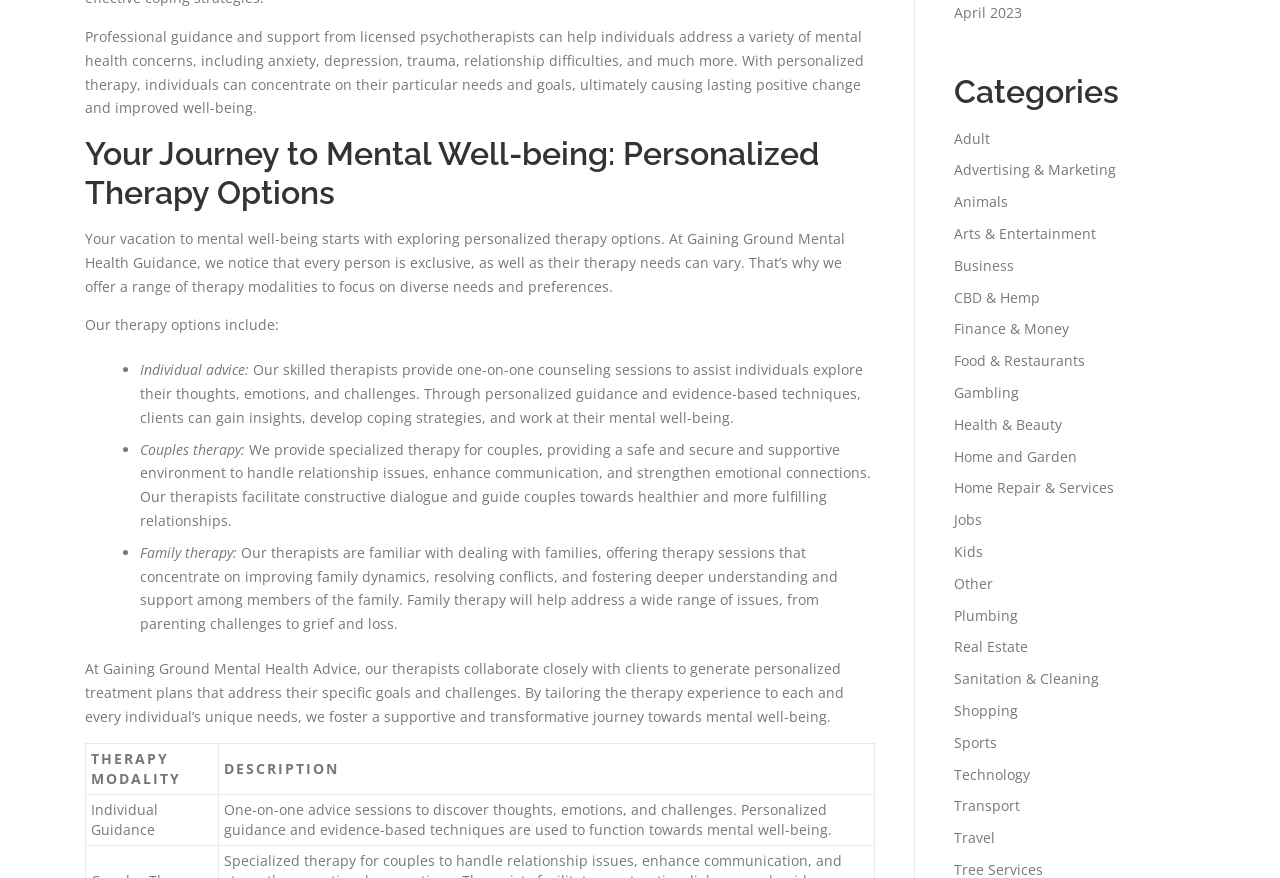How many categories are listed on the webpage?
Provide a one-word or short-phrase answer based on the image.

20